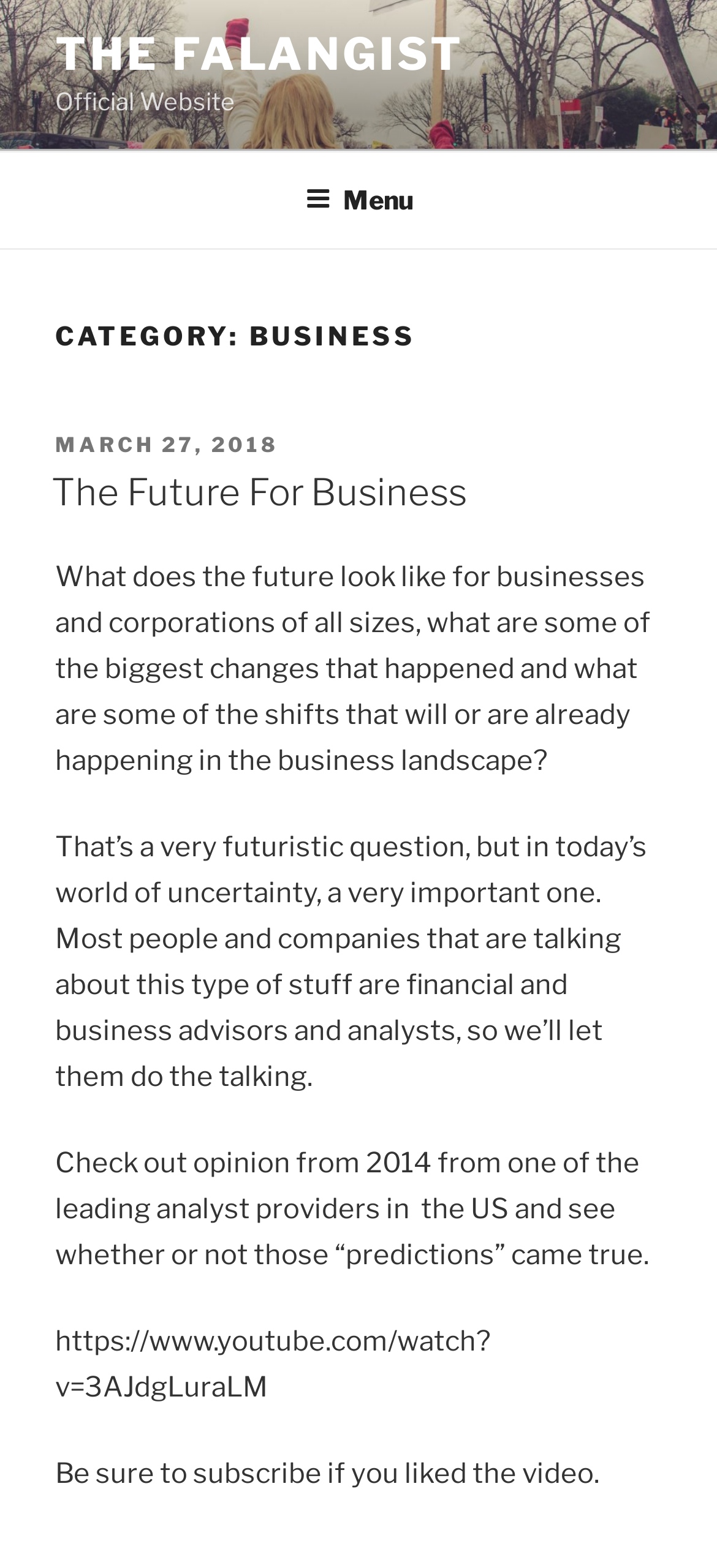What is the purpose of the article?
Look at the image and answer the question using a single word or phrase.

To discuss the future of businesses